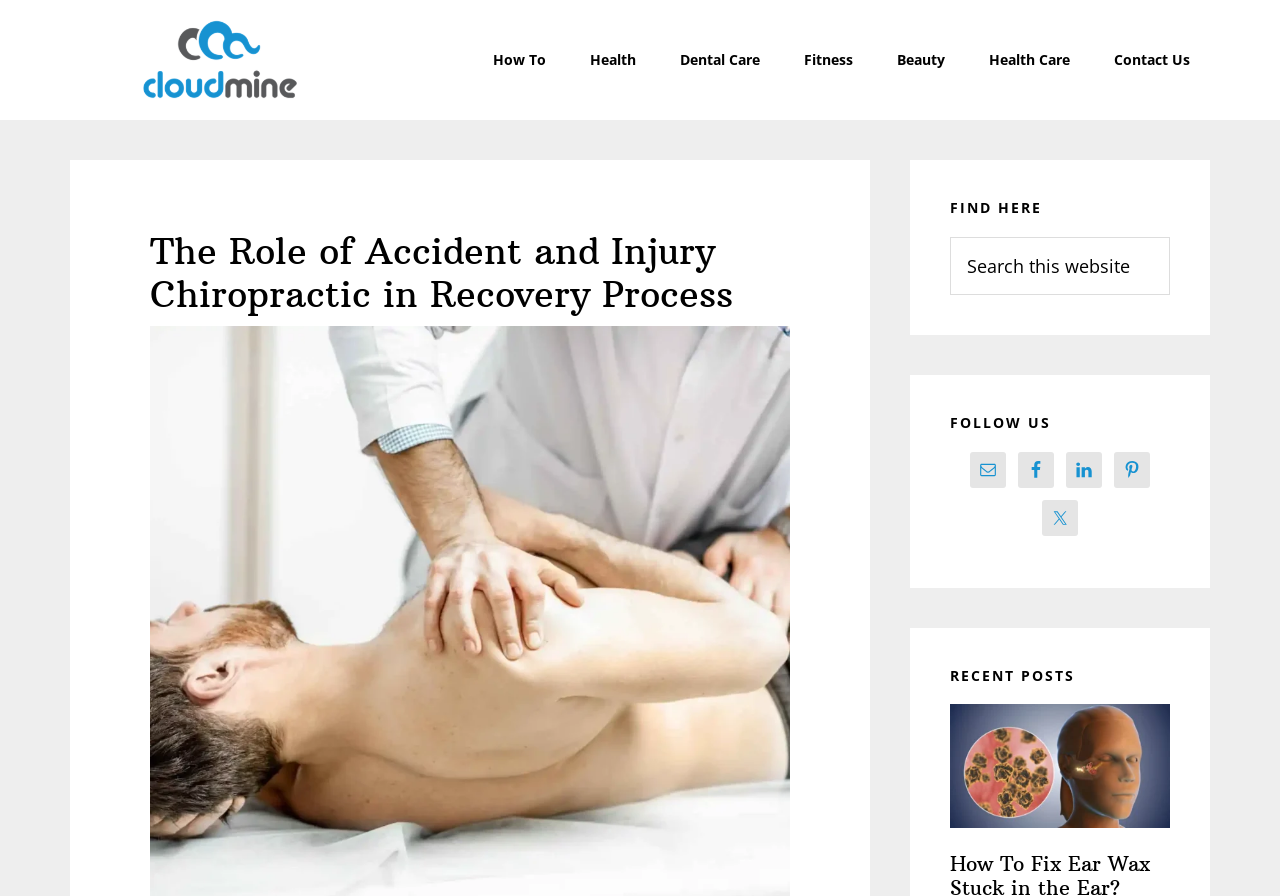Determine the heading of the webpage and extract its text content.

The Role of Accident and Injury Chiropractic in Recovery Process